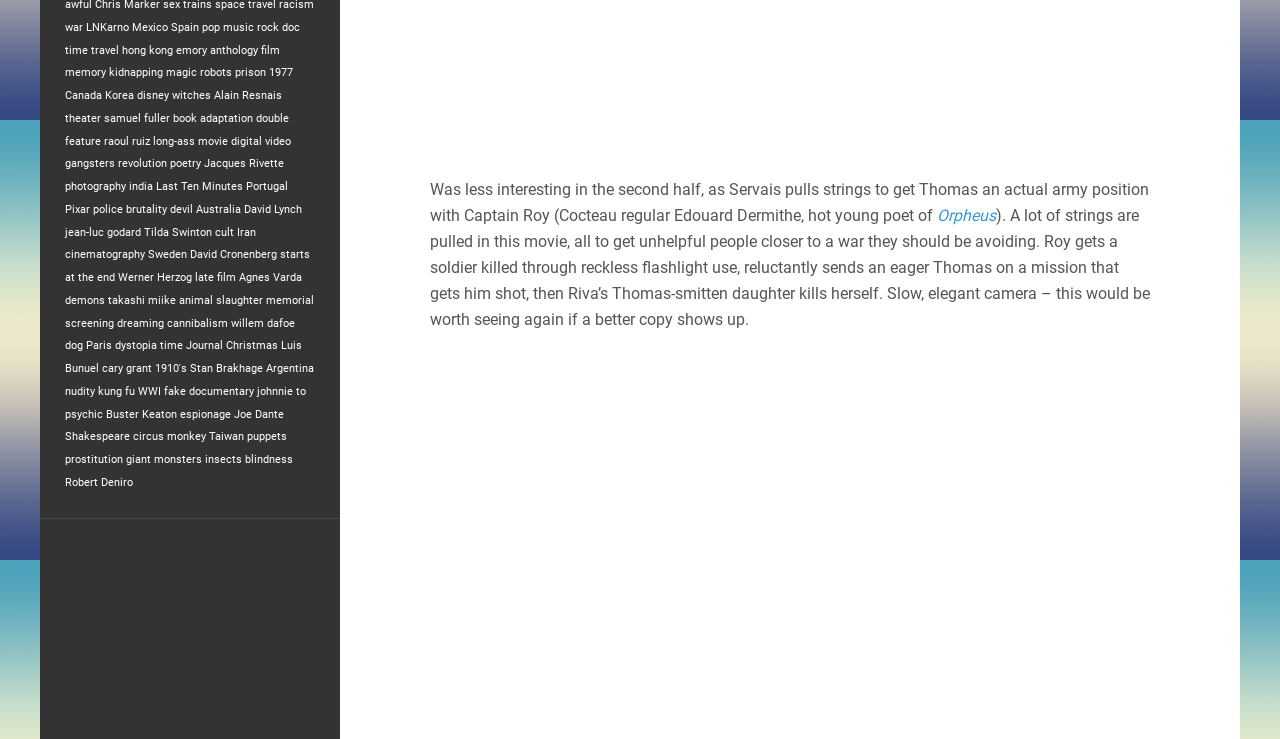Please identify the bounding box coordinates of the element's region that I should click in order to complete the following instruction: "Learn about 'Alain Resnais'". The bounding box coordinates consist of four float numbers between 0 and 1, i.e., [left, top, right, bottom].

[0.167, 0.121, 0.22, 0.138]